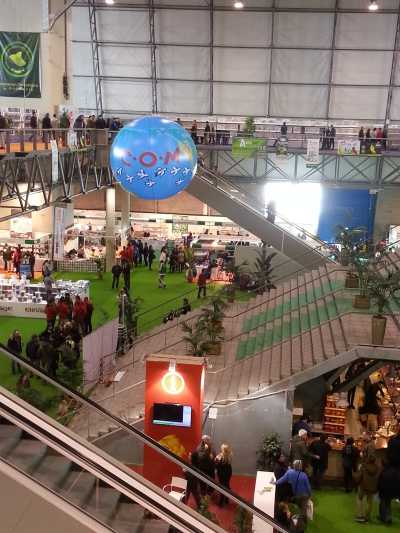Answer the question below using just one word or a short phrase: 
What is the purpose of the stand at the forefront?

Welcoming booth